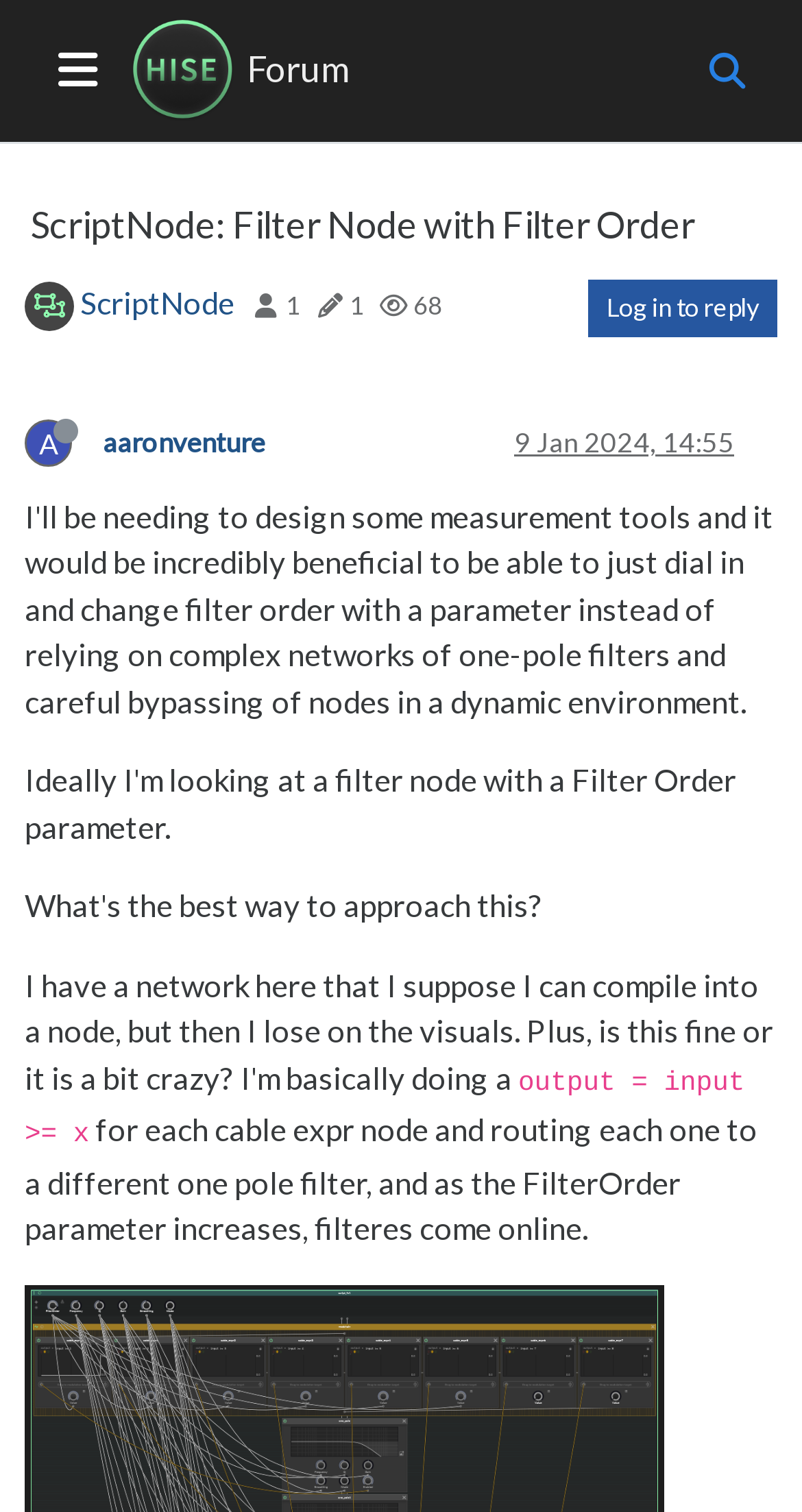Identify the bounding box coordinates for the element you need to click to achieve the following task: "View the post of aaronventure". The coordinates must be four float values ranging from 0 to 1, formatted as [left, top, right, bottom].

[0.128, 0.282, 0.331, 0.303]